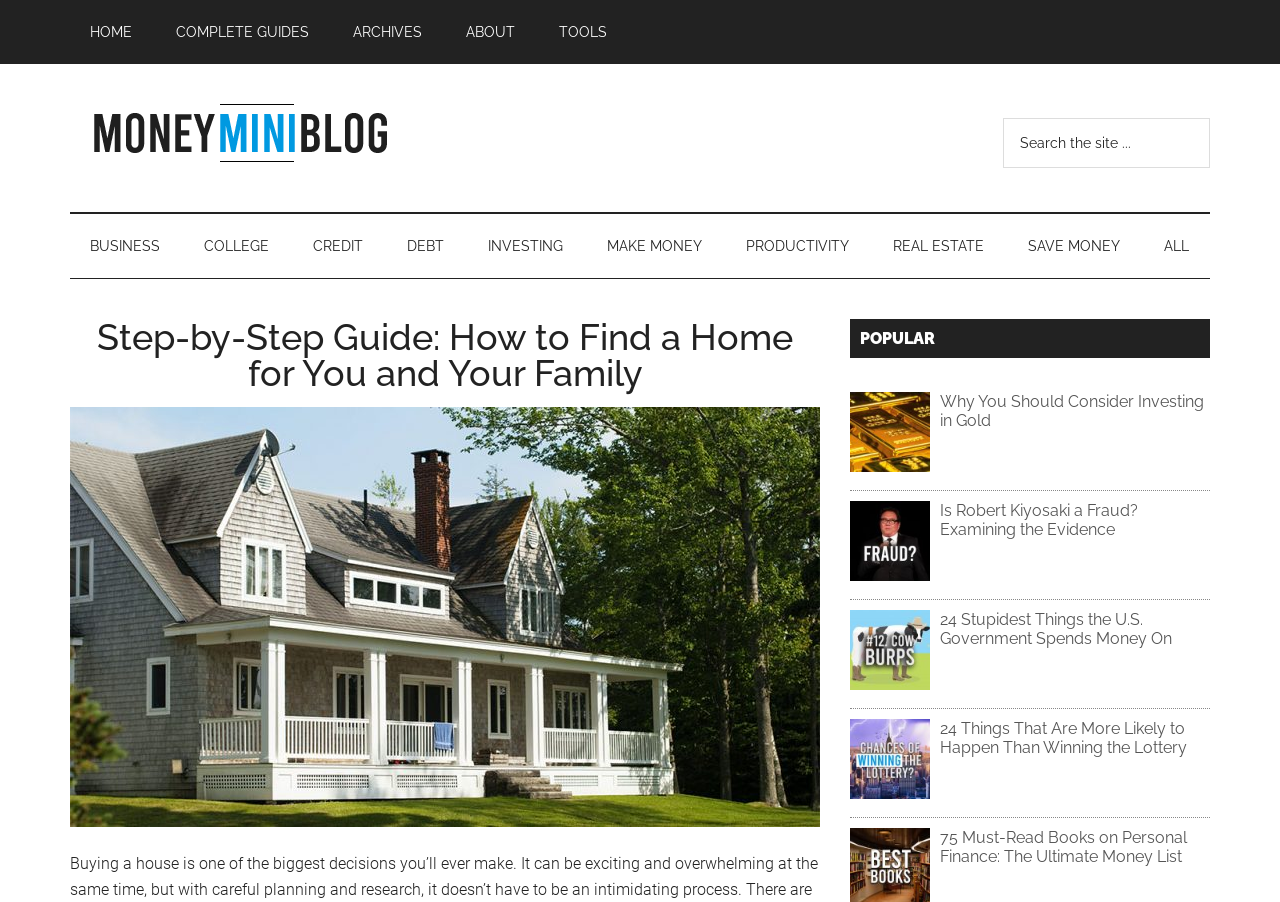Please determine the primary heading and provide its text.

Step-by-Step Guide: How to Find a Home for You and Your Family